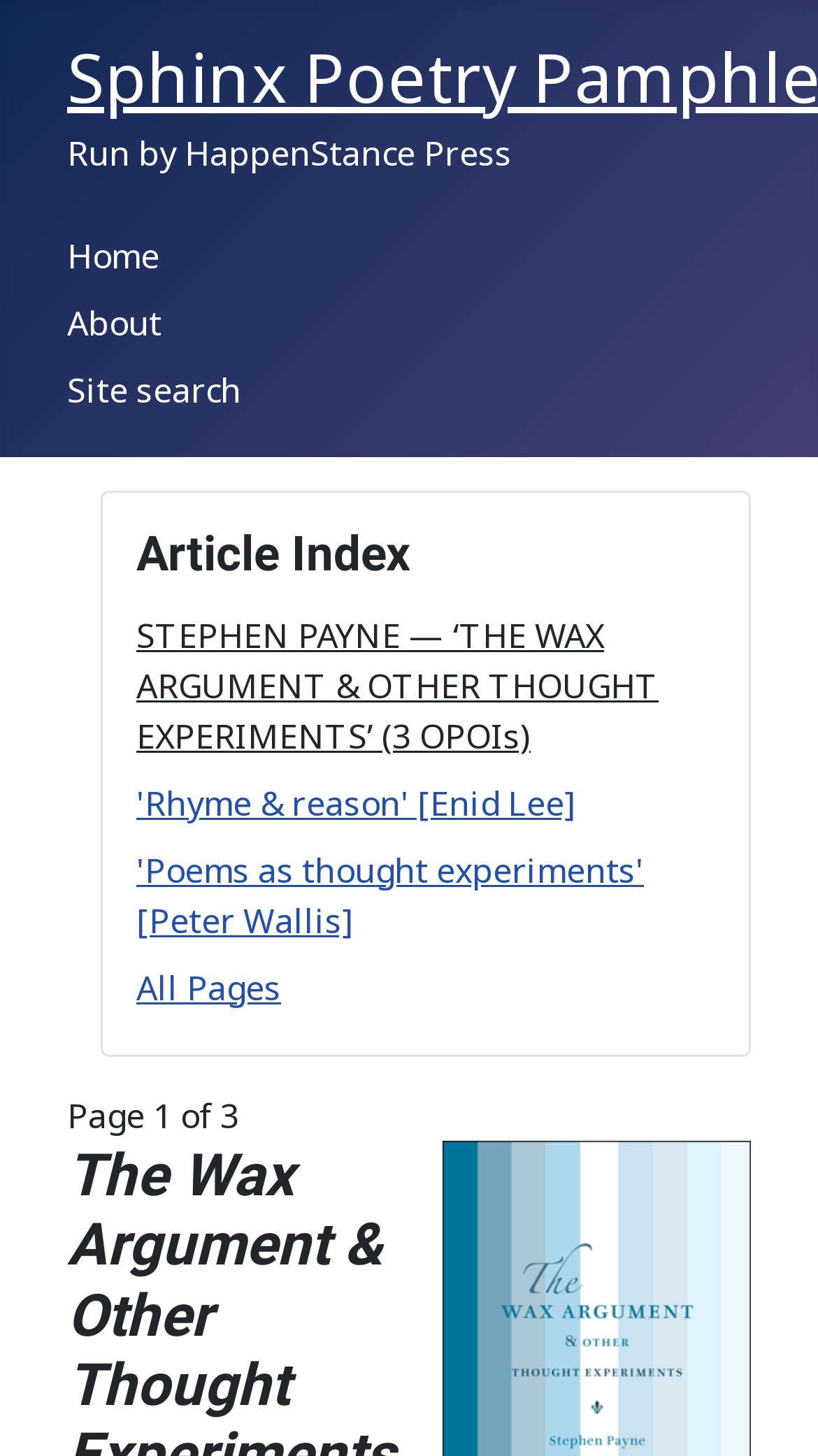Locate the bounding box of the UI element described in the following text: "Site search".

[0.082, 0.252, 0.295, 0.284]